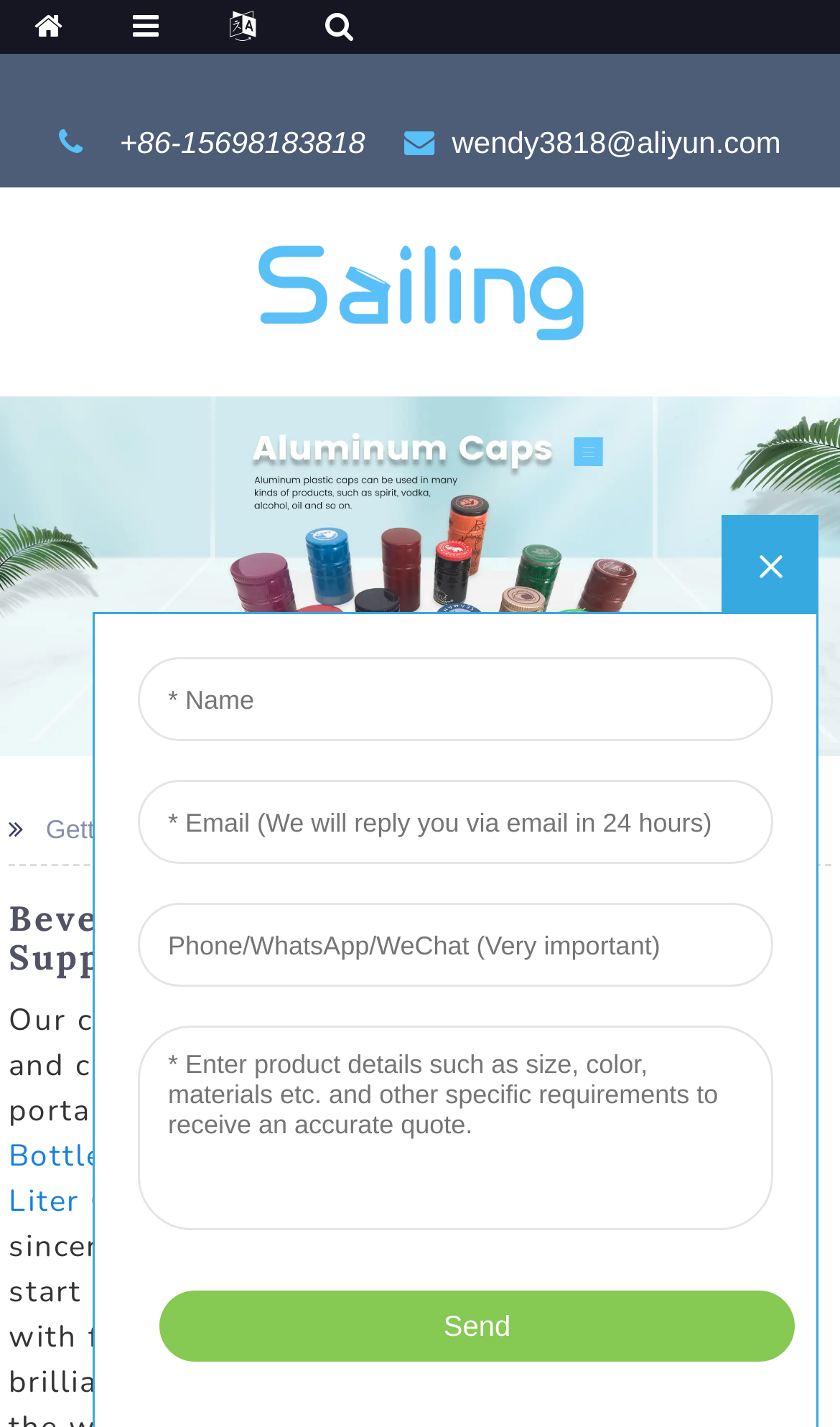Provide a short answer to the following question with just one word or phrase: What is the logo of the company?

LOGO